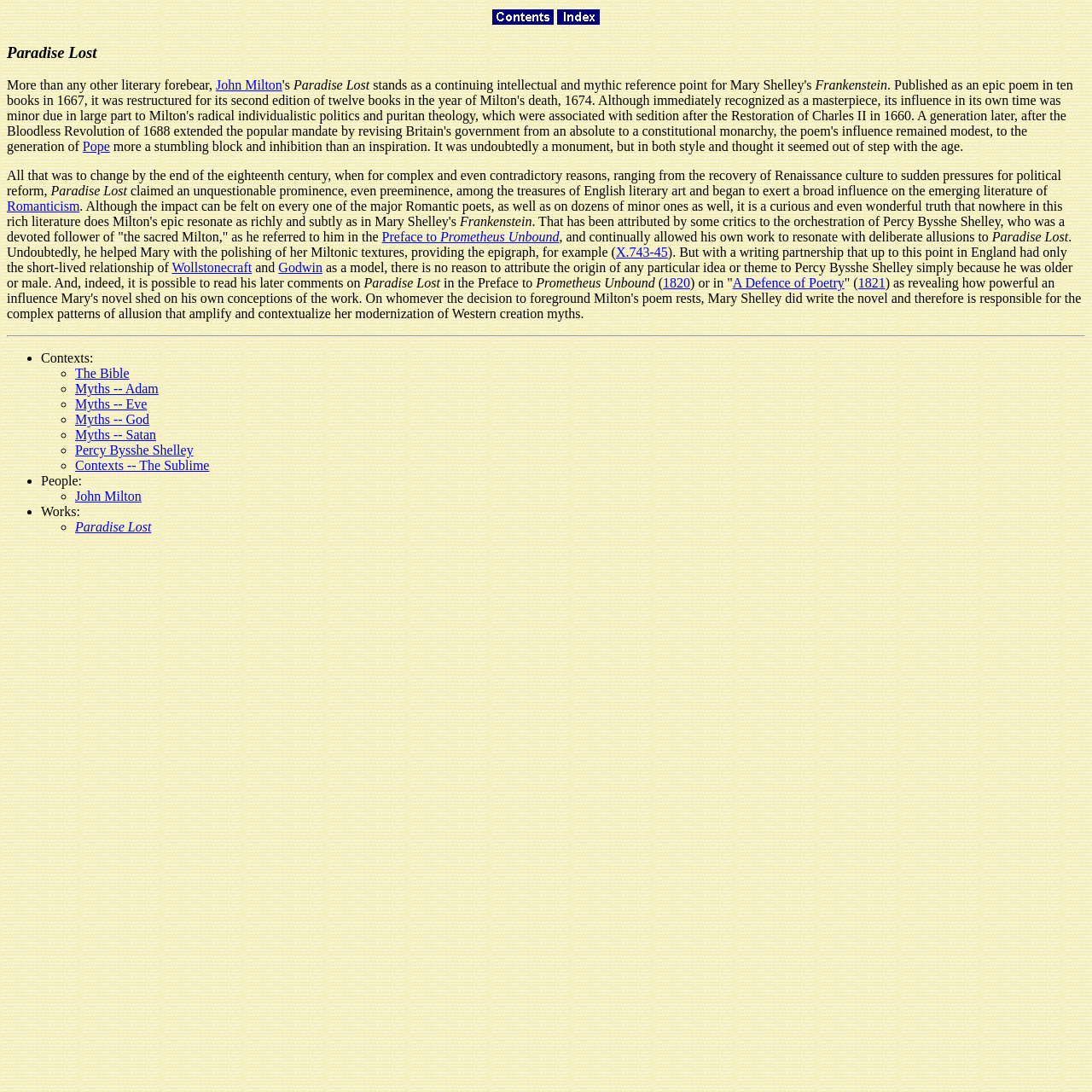Please determine the bounding box coordinates of the area that needs to be clicked to complete this task: 'Click on Contents'. The coordinates must be four float numbers between 0 and 1, formatted as [left, top, right, bottom].

[0.451, 0.012, 0.507, 0.025]